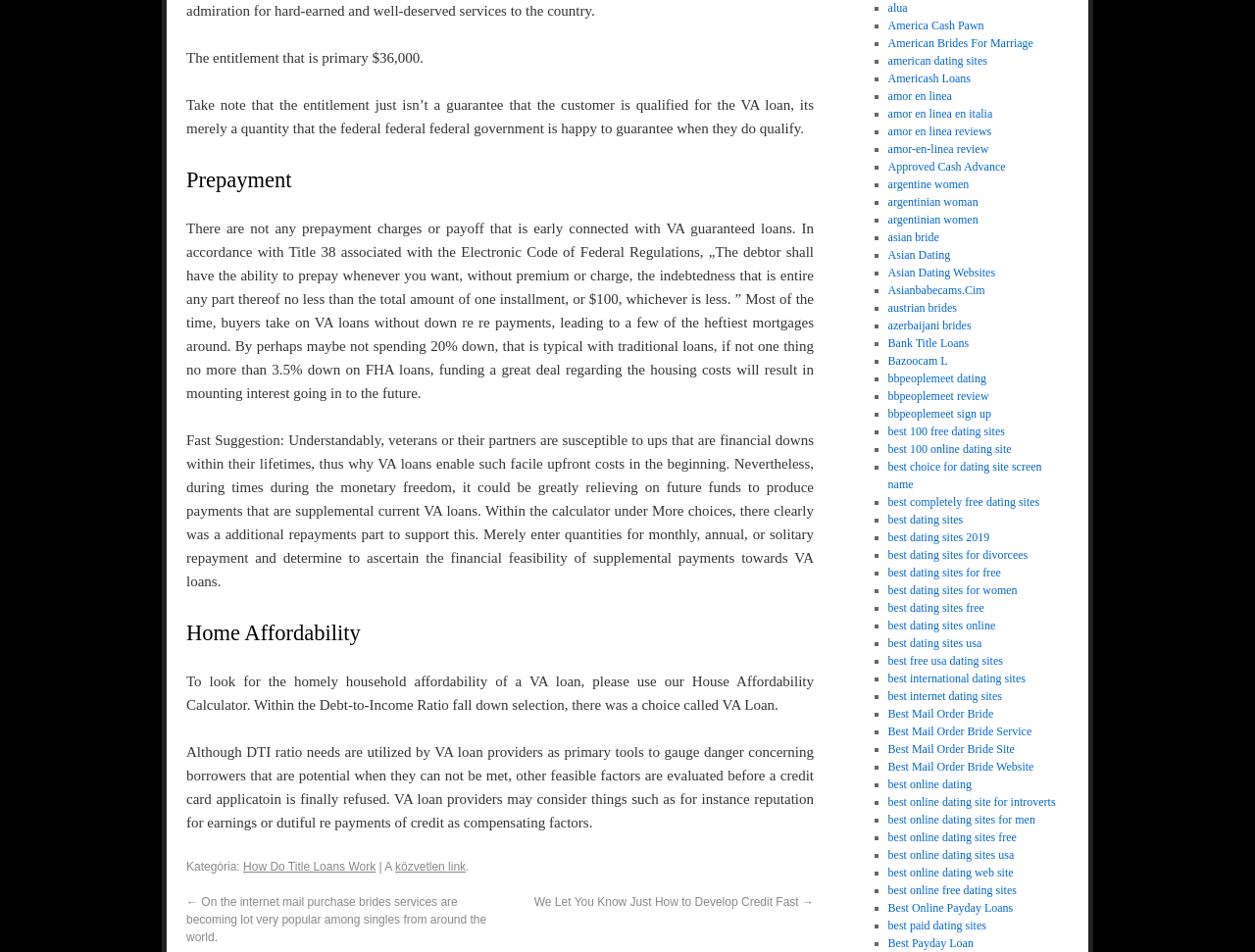Give a concise answer of one word or phrase to the question: 
Is there a prepayment charge for VA guaranteed loans?

No